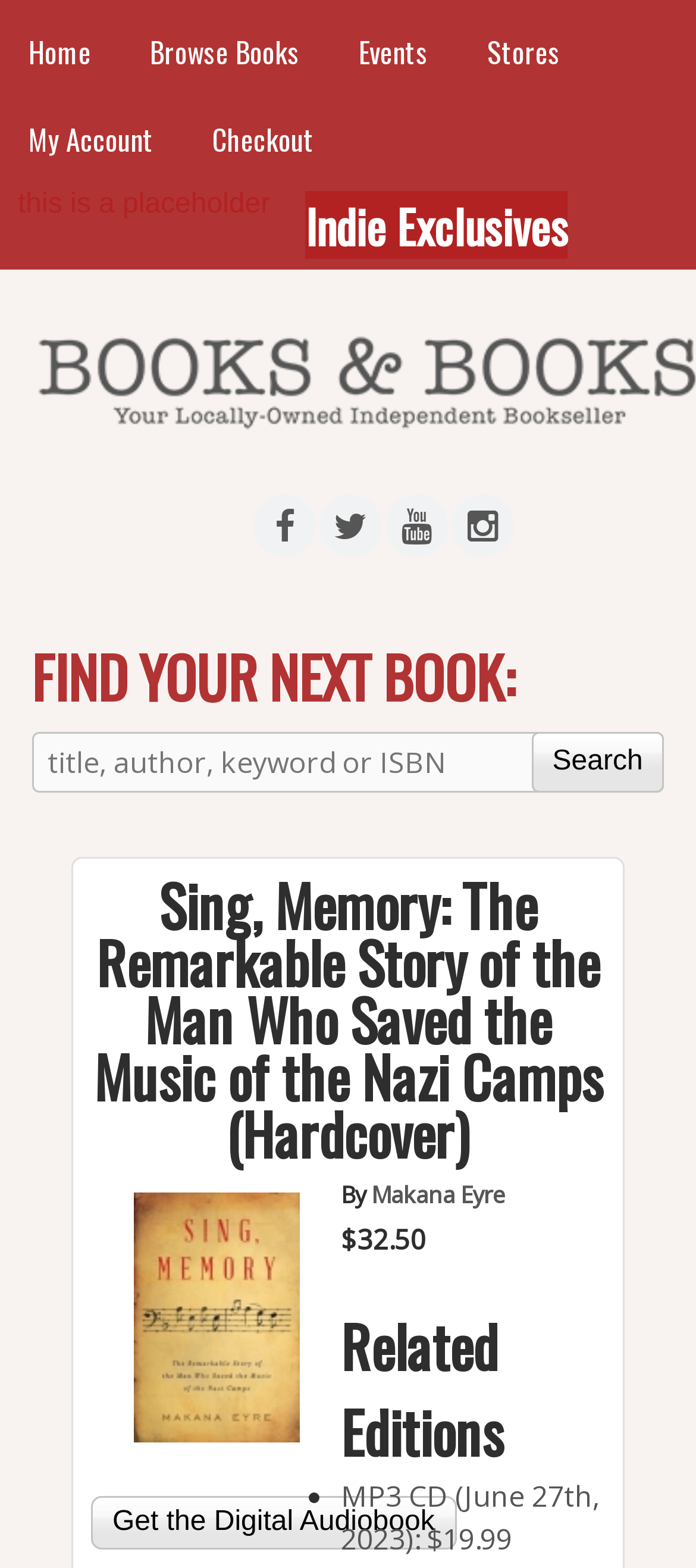How many formats are available for the book?
Based on the screenshot, provide a one-word or short-phrase response.

2